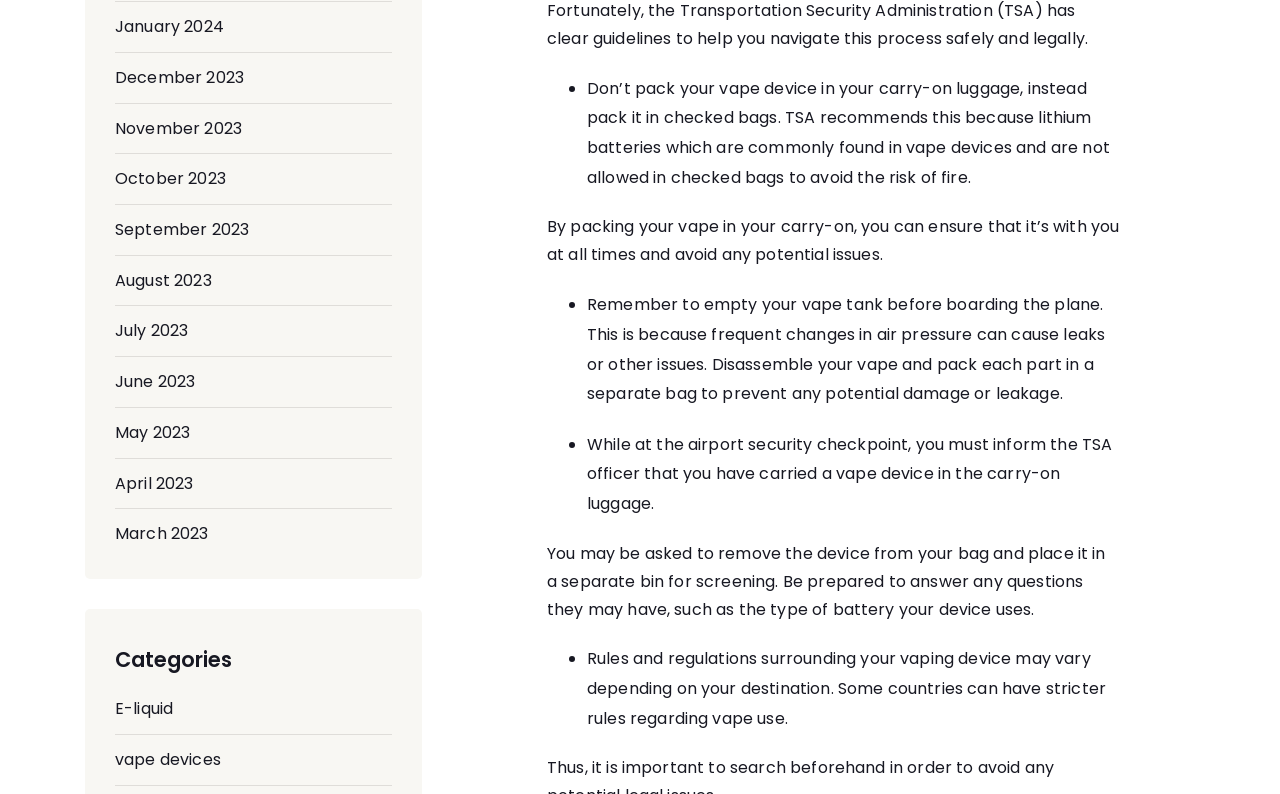Locate the bounding box coordinates for the element described below: "July 2023". The coordinates must be four float values between 0 and 1, formatted as [left, top, right, bottom].

[0.09, 0.402, 0.147, 0.431]